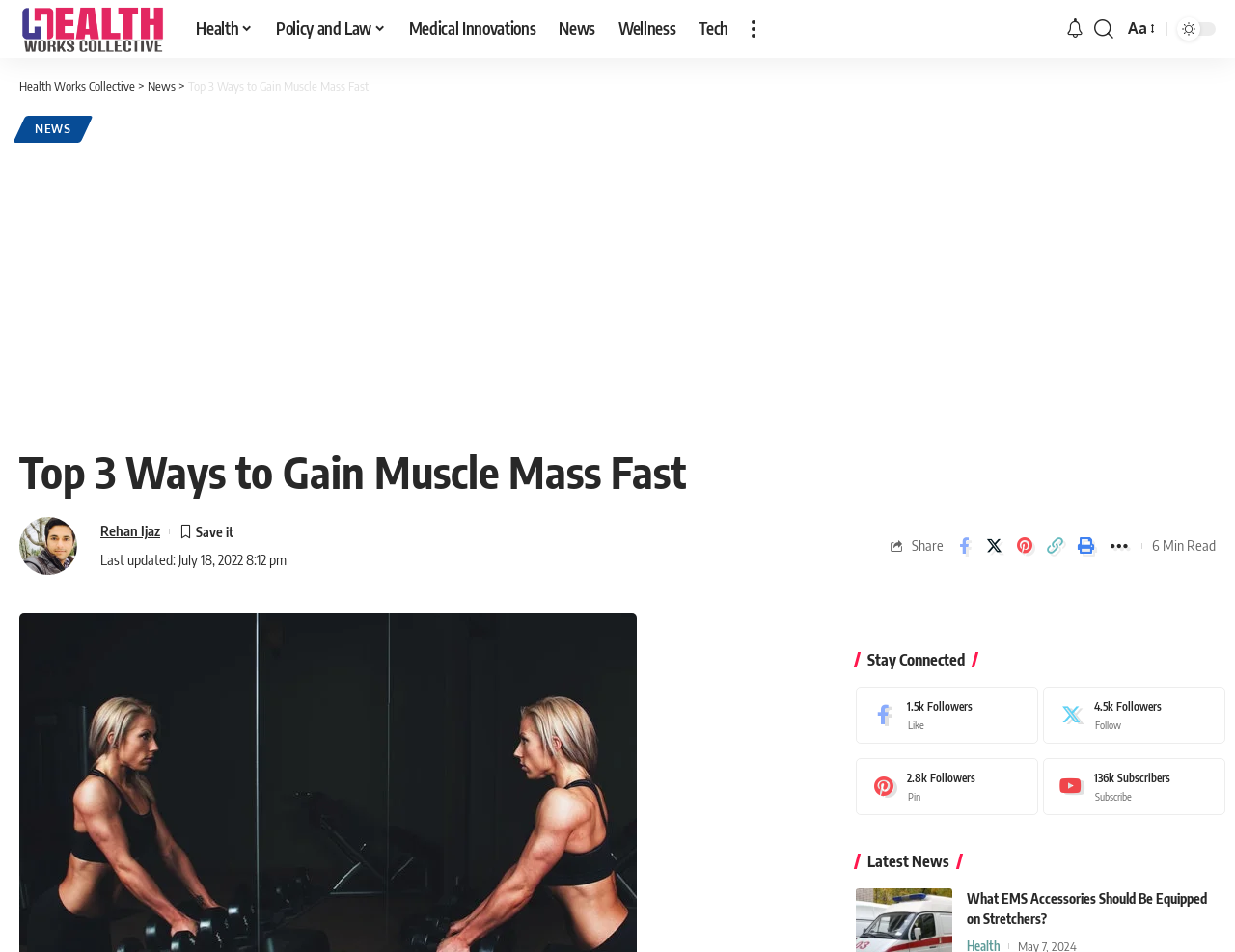Identify the bounding box for the described UI element. Provide the coordinates in (top-left x, top-left y, bottom-right x, bottom-right y) format with values ranging from 0 to 1: Rehan Ijaz

[0.081, 0.545, 0.13, 0.571]